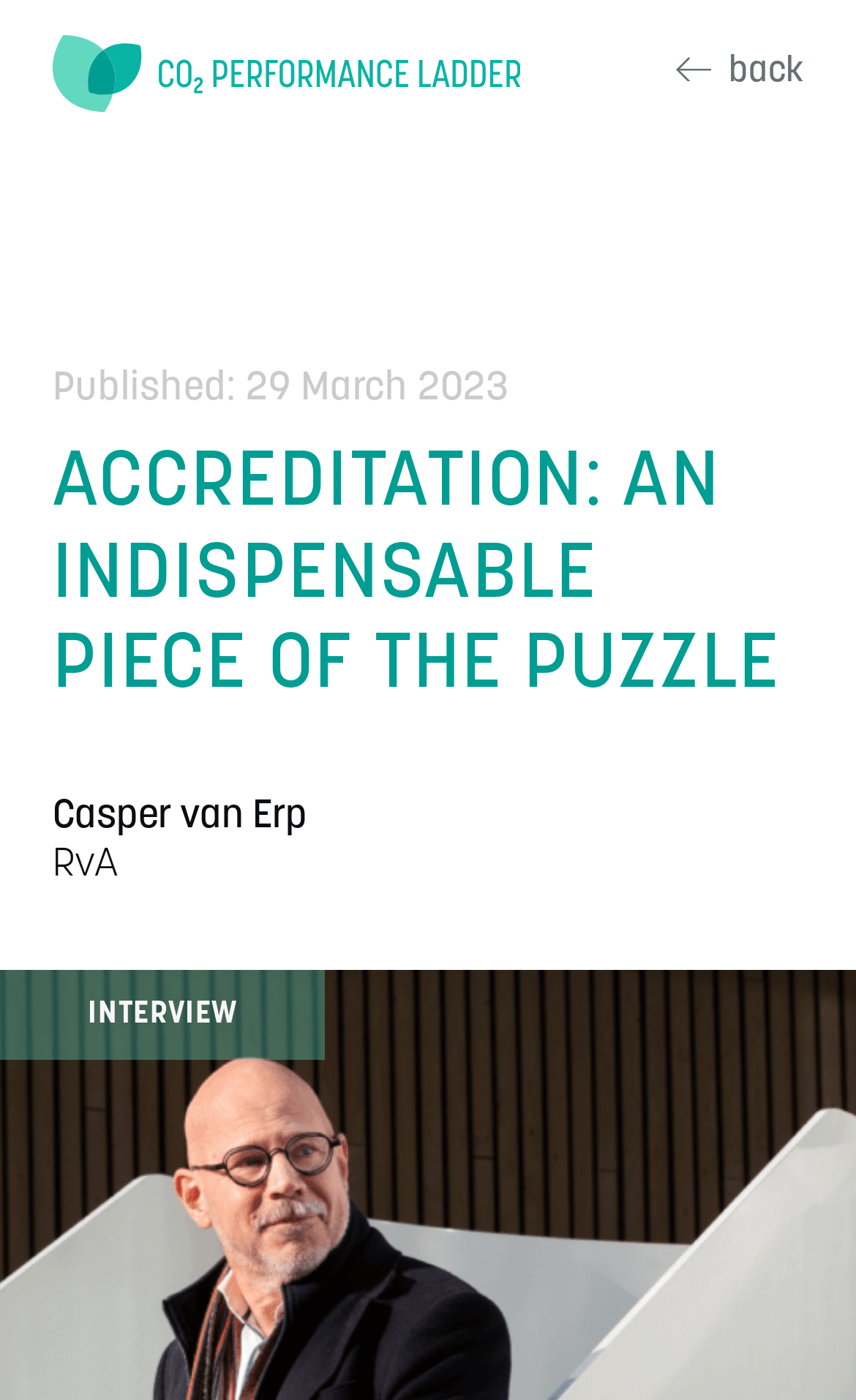What type of content is presented on this webpage?
Analyze the image and deliver a detailed answer to the question.

I found the type of content by looking at the text 'INTERVIEW' which is located at the bottom of the webpage, below the author's name and other details.